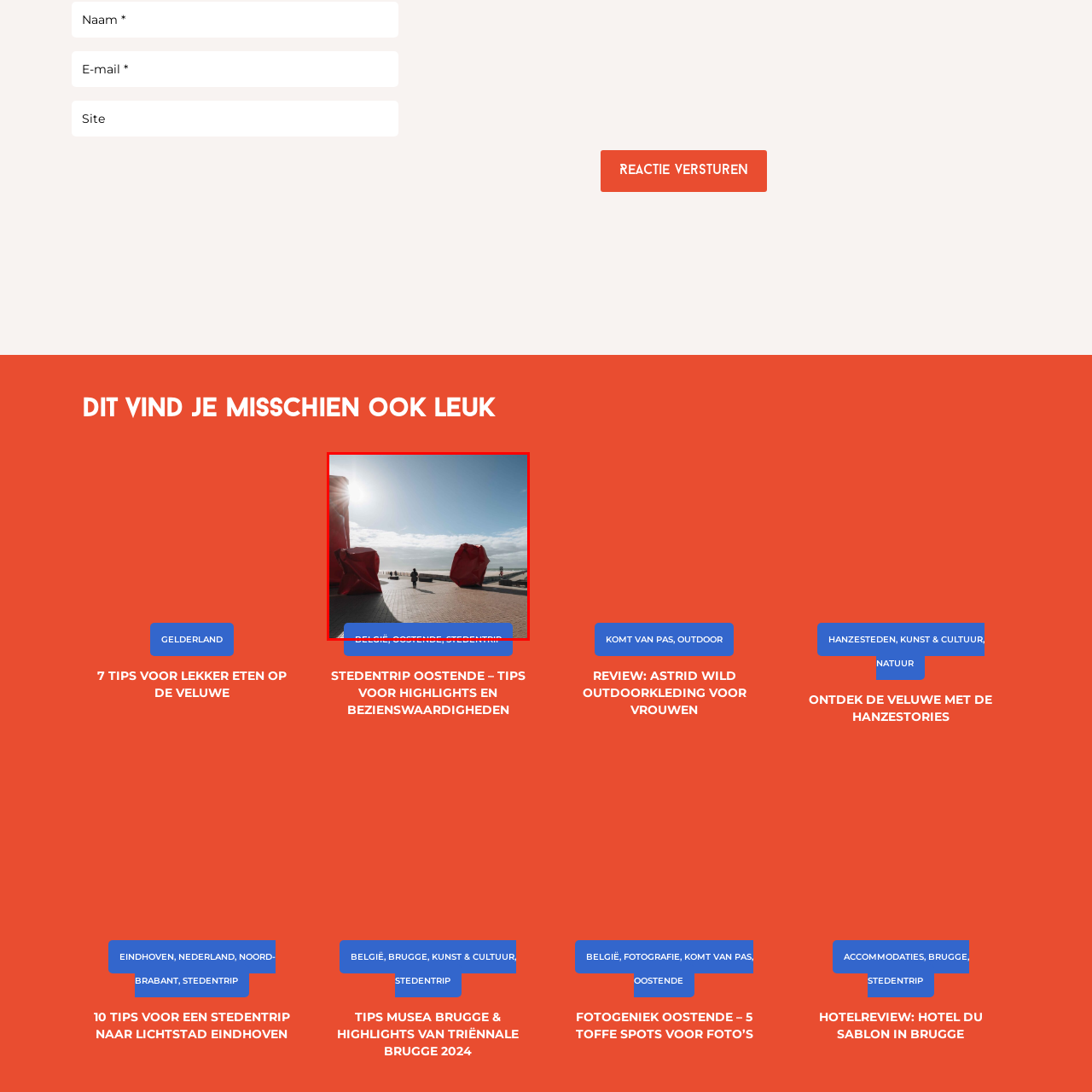Is the sky clear?
Review the image encased within the red bounding box and supply a detailed answer according to the visual information available.

The caption describes the sky as 'clear blue', which implies that the sky is clear and not cloudy.